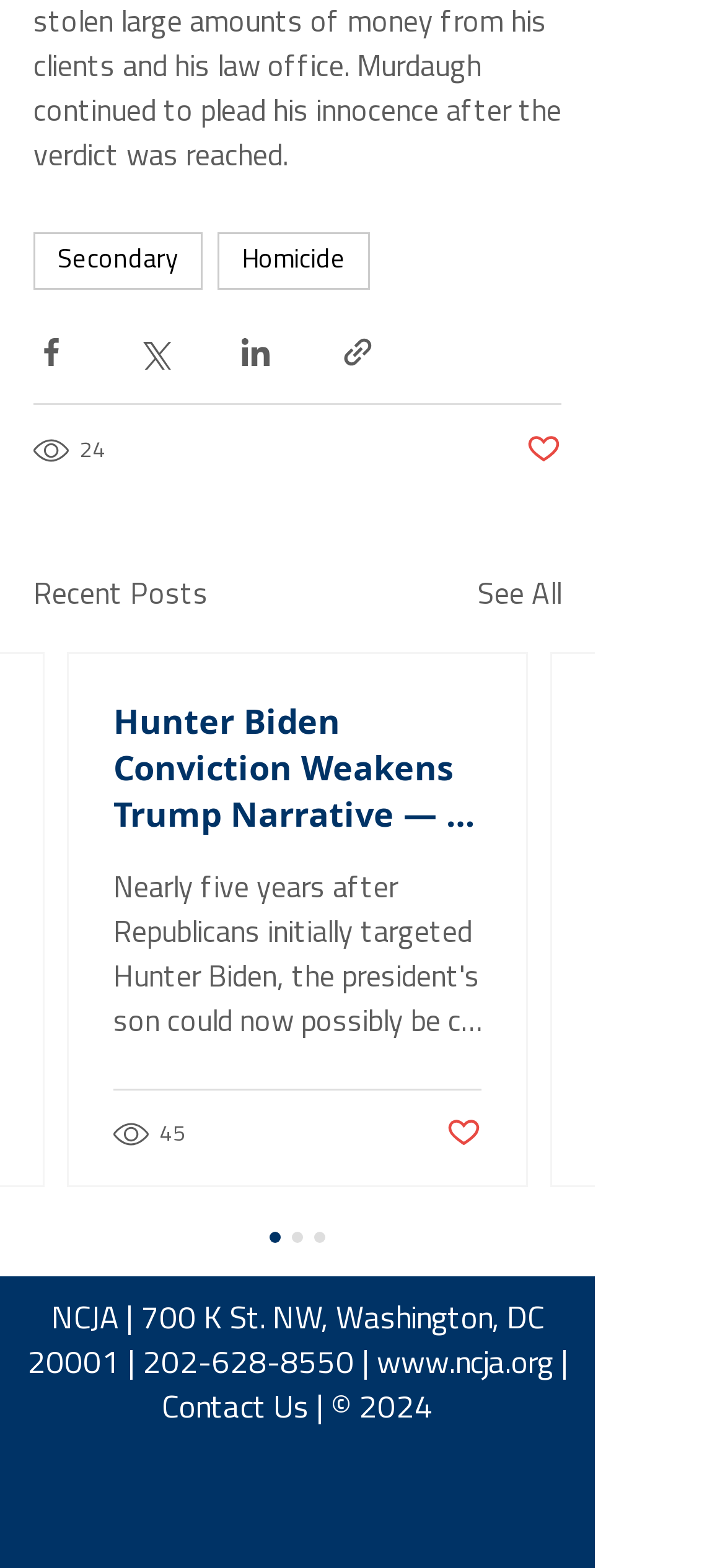What is the category of the post 'Hunter Biden Conviction Weakens Trump Narrative — …'?
Refer to the screenshot and answer in one word or phrase.

Homicide